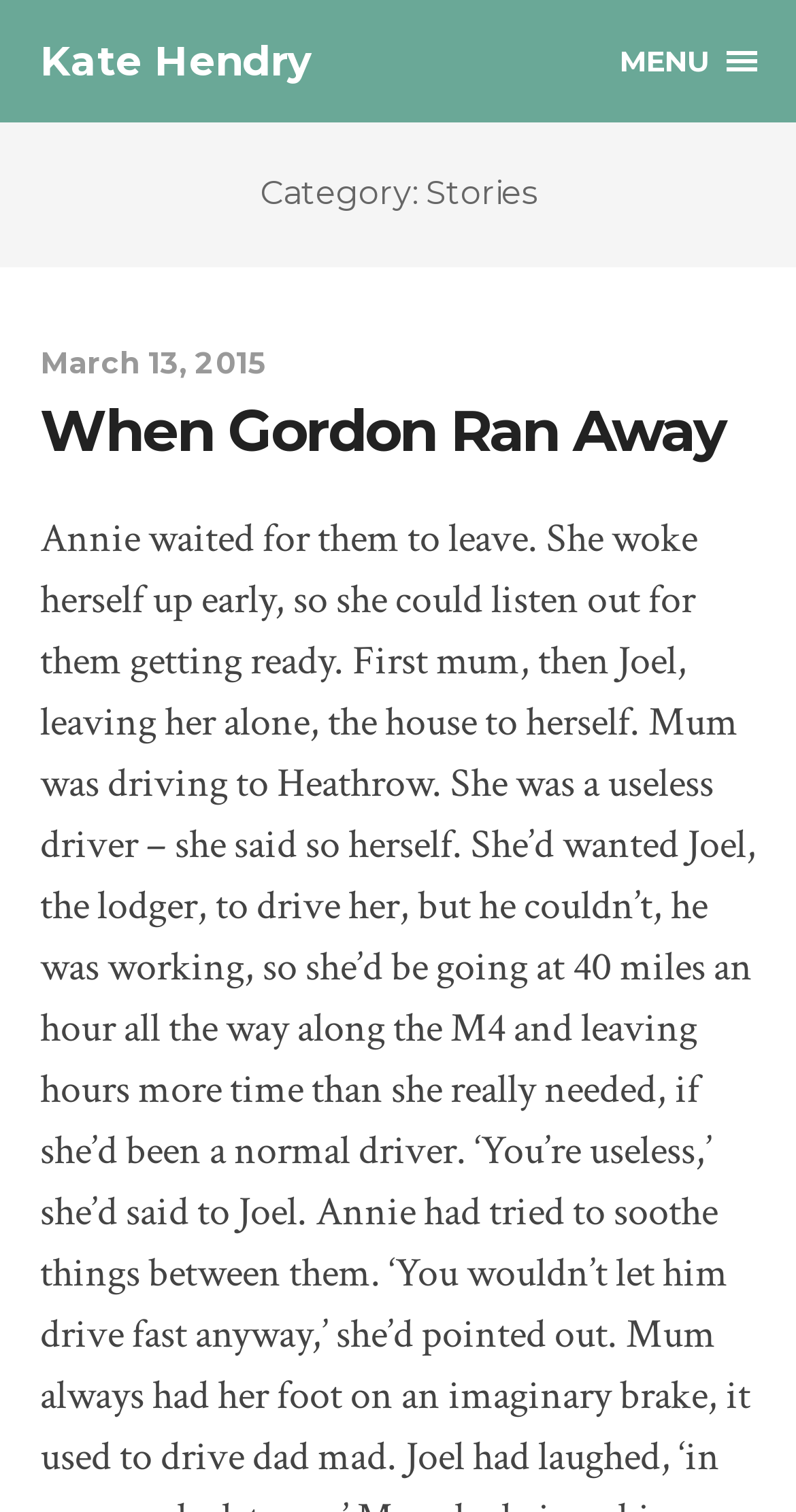What is the date of the story 'When Gordon Ran Away'?
Based on the image, give a one-word or short phrase answer.

March 13, 2015